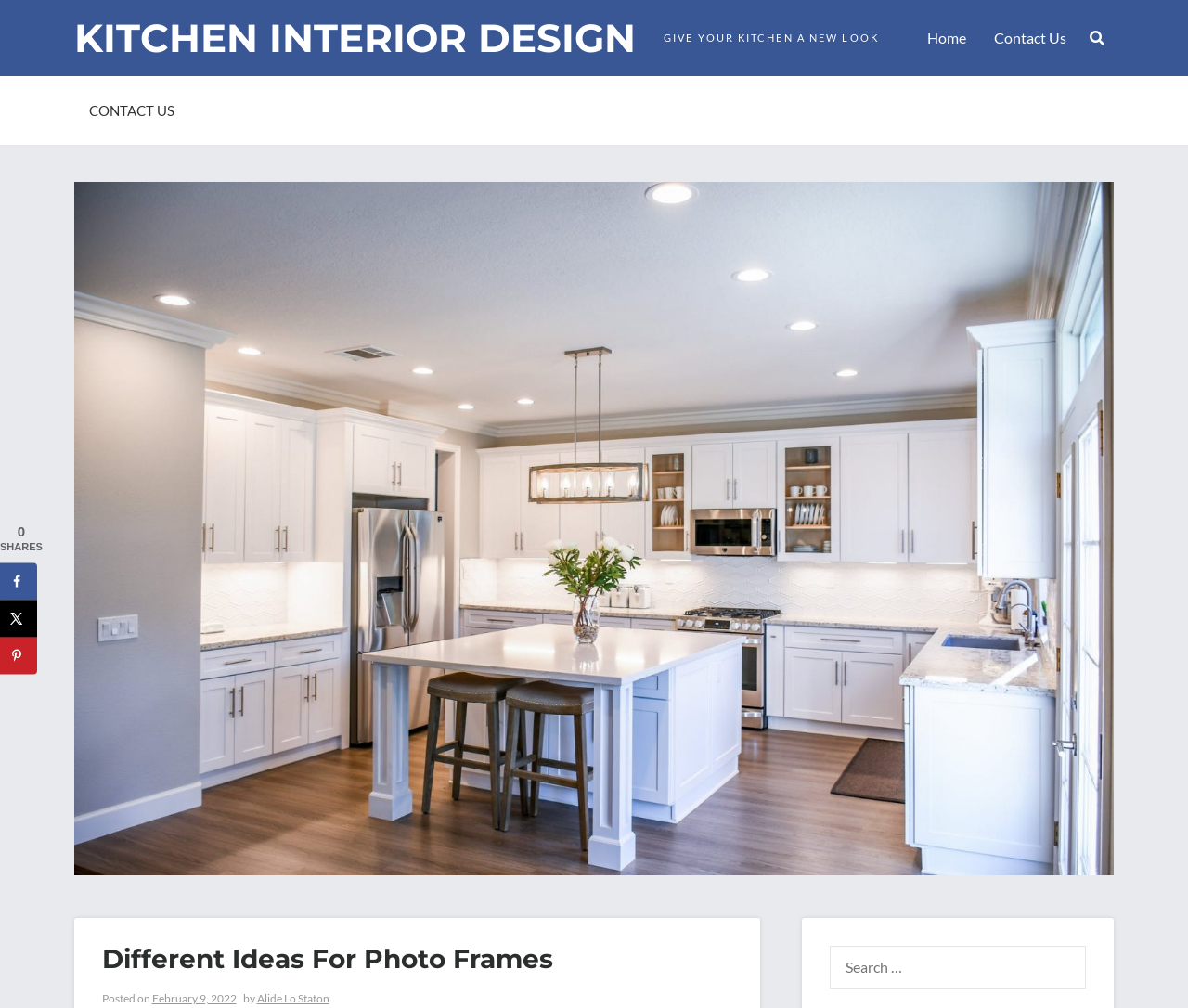Identify the bounding box of the HTML element described here: "parent_node: 0 title="Like"". Provide the coordinates as four float numbers between 0 and 1: [left, top, right, bottom].

None